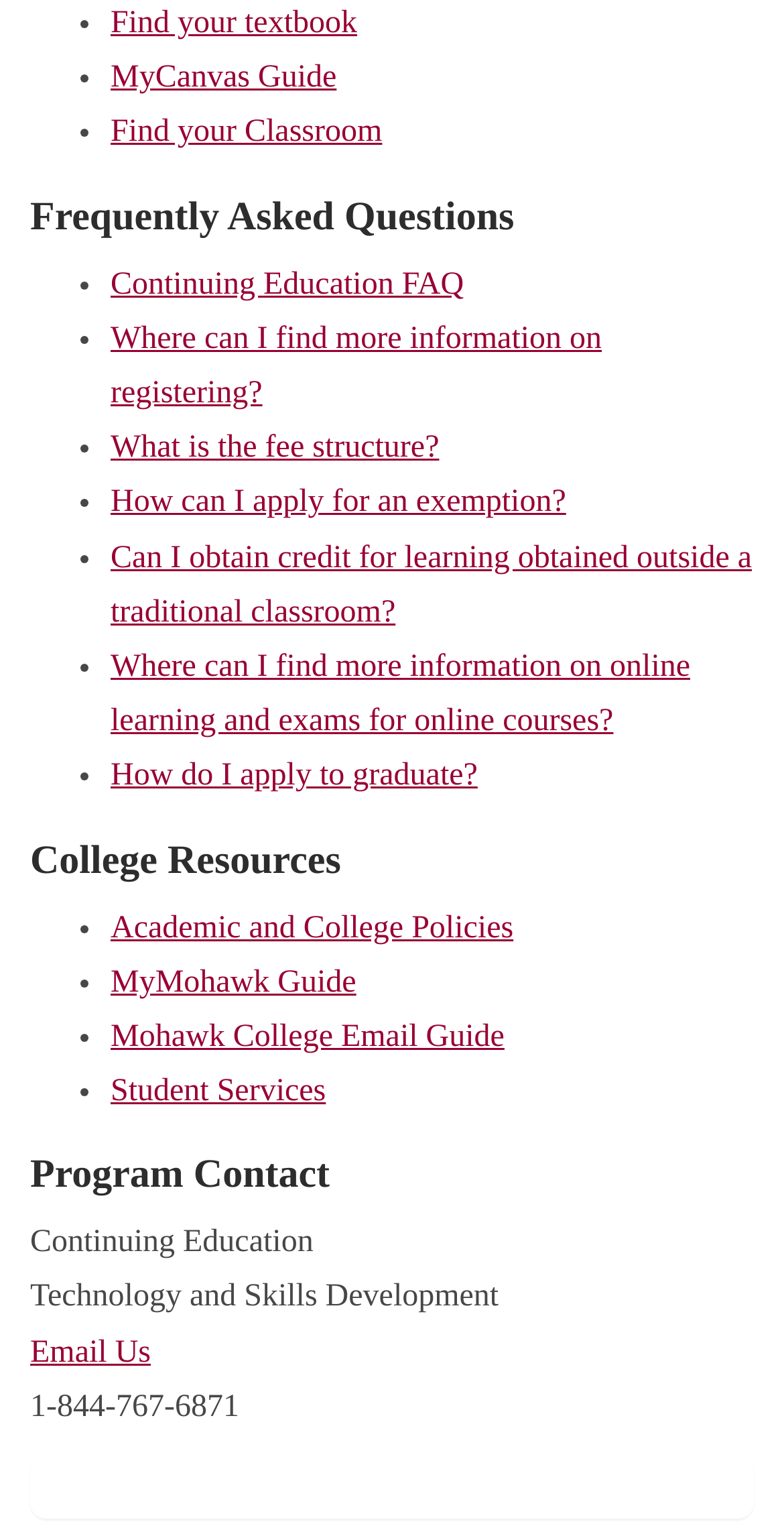Can you provide the bounding box coordinates for the element that should be clicked to implement the instruction: "View Continuing Education FAQ"?

[0.141, 0.174, 0.592, 0.197]